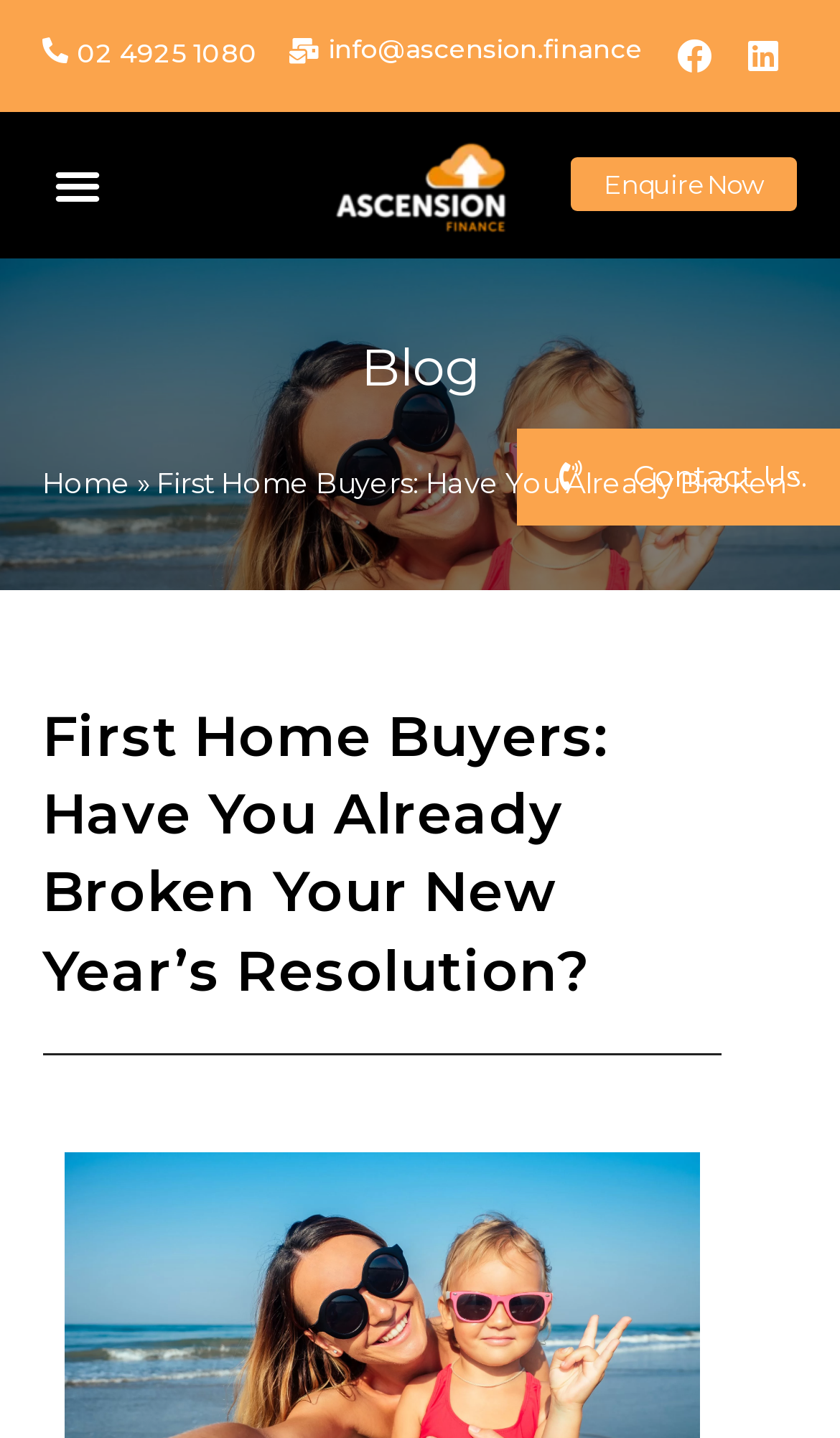Utilize the information from the image to answer the question in detail:
What is the phone number to contact?

I found the phone number by looking at the links on the top of the webpage, where I saw a link with the text '02 4925 1080'.